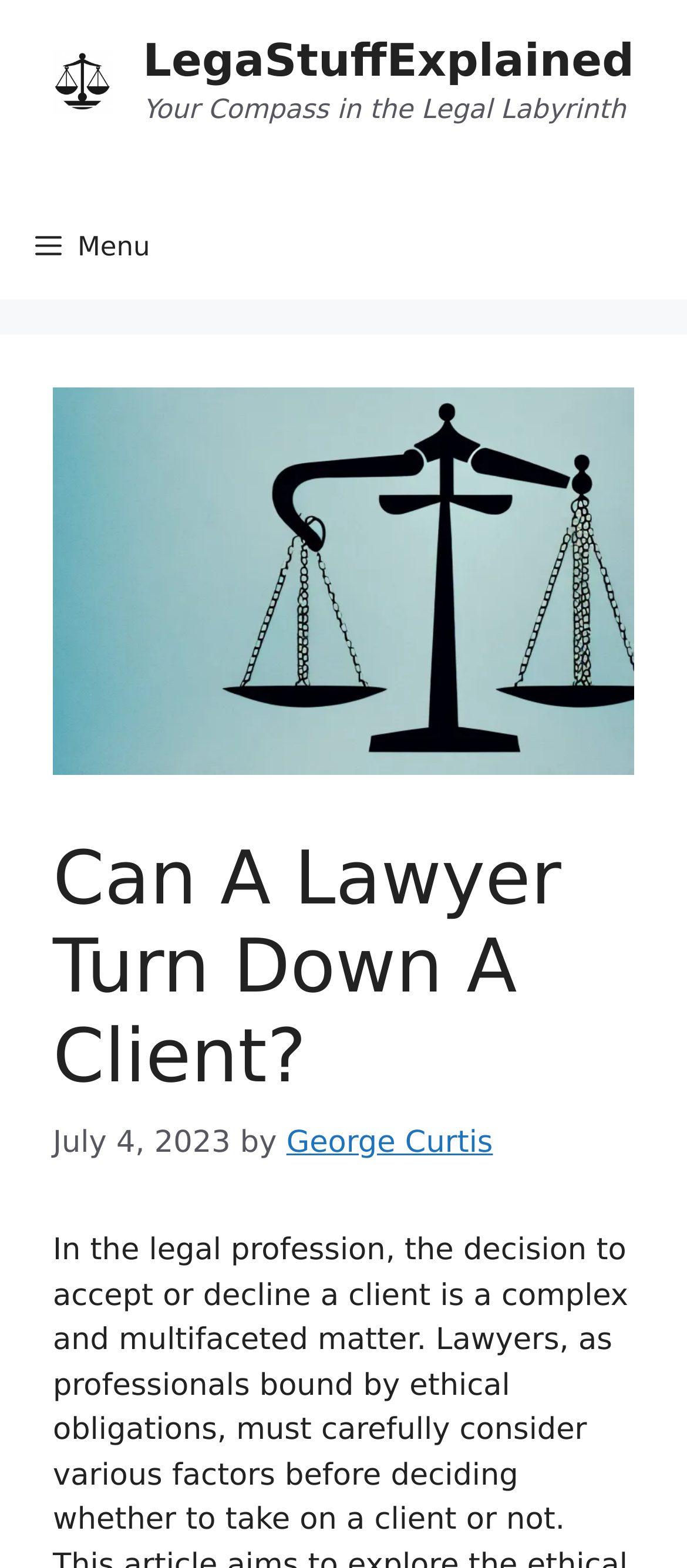Find the bounding box coordinates for the HTML element specified by: "LegaStuffExplained".

[0.208, 0.022, 0.923, 0.056]